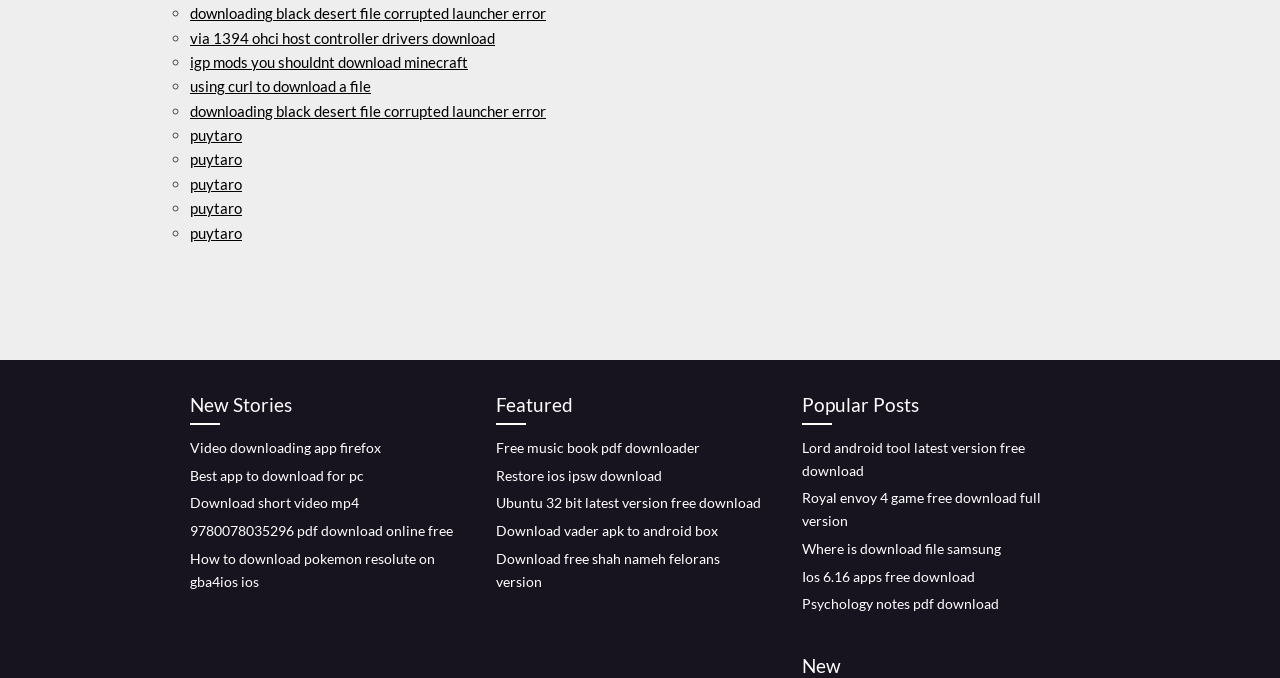Please specify the bounding box coordinates of the element that should be clicked to execute the given instruction: 'View 'New Stories''. Ensure the coordinates are four float numbers between 0 and 1, expressed as [left, top, right, bottom].

[0.148, 0.575, 0.359, 0.626]